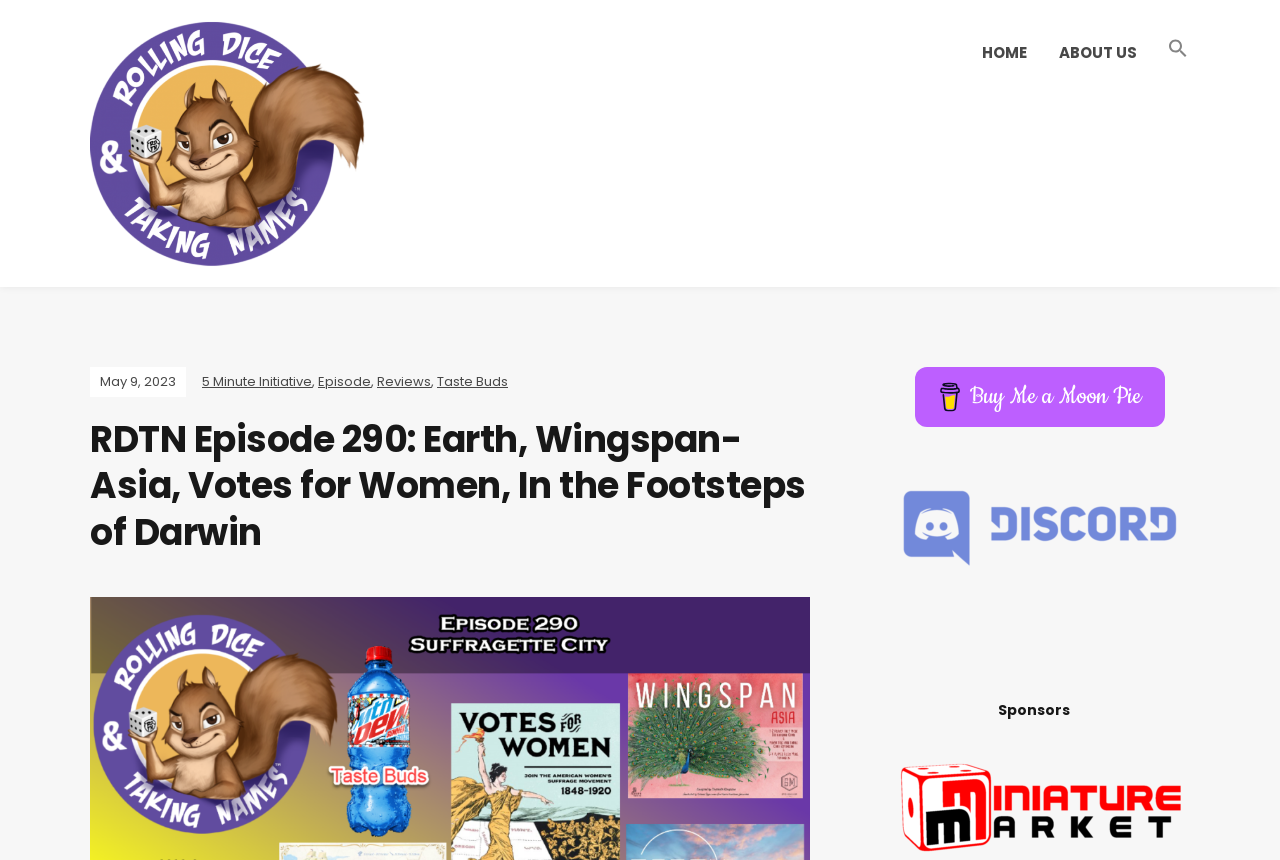What is the last sponsor mentioned?
Provide an in-depth answer to the question, covering all aspects.

I found the last sponsor mentioned by looking at the static text elements with y-coordinates greater than 0.8, and found that the last sponsor mentioned is 'Sponsors'.